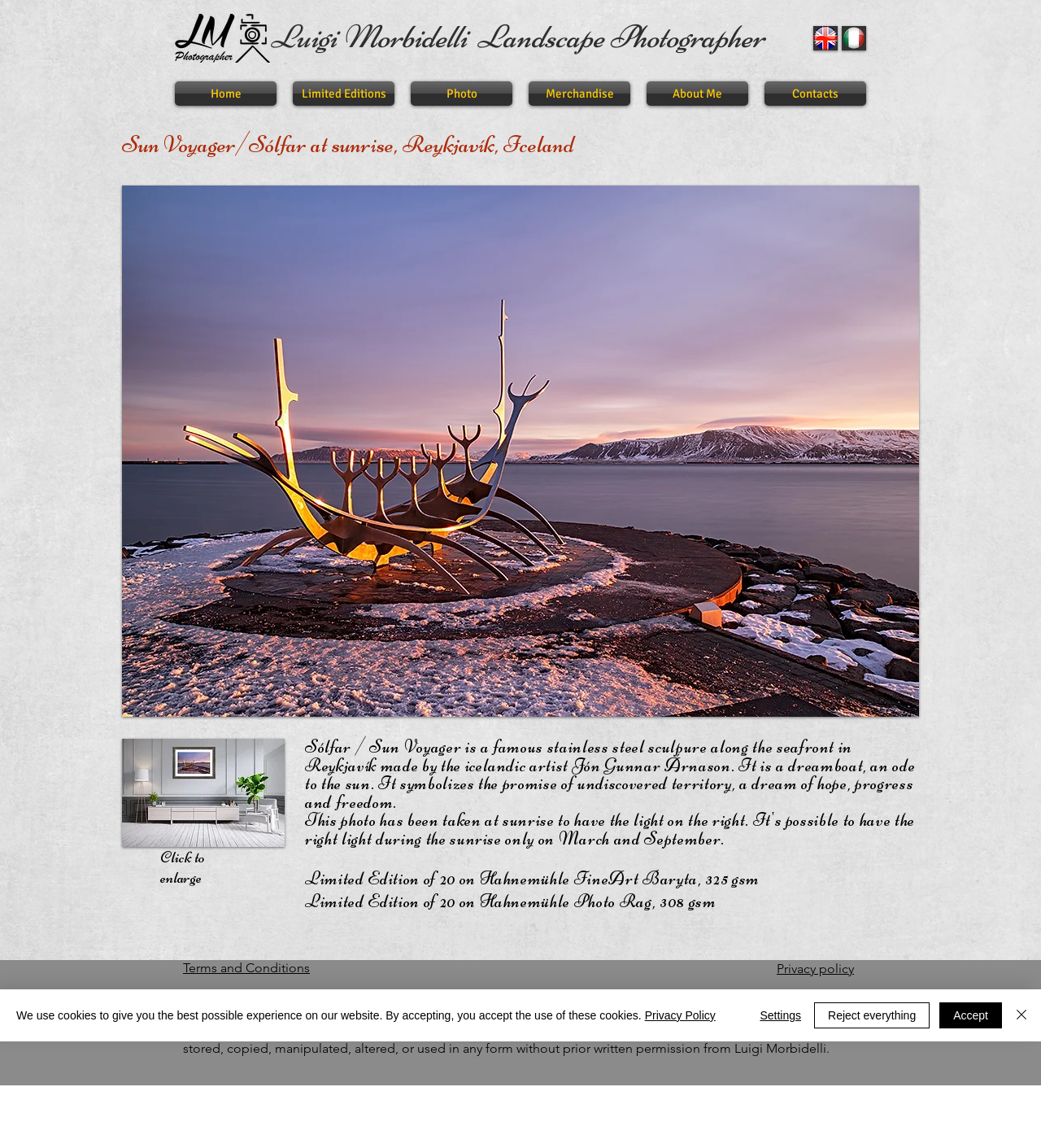Identify the bounding box coordinates of the HTML element based on this description: "Home".

[0.168, 0.071, 0.266, 0.092]